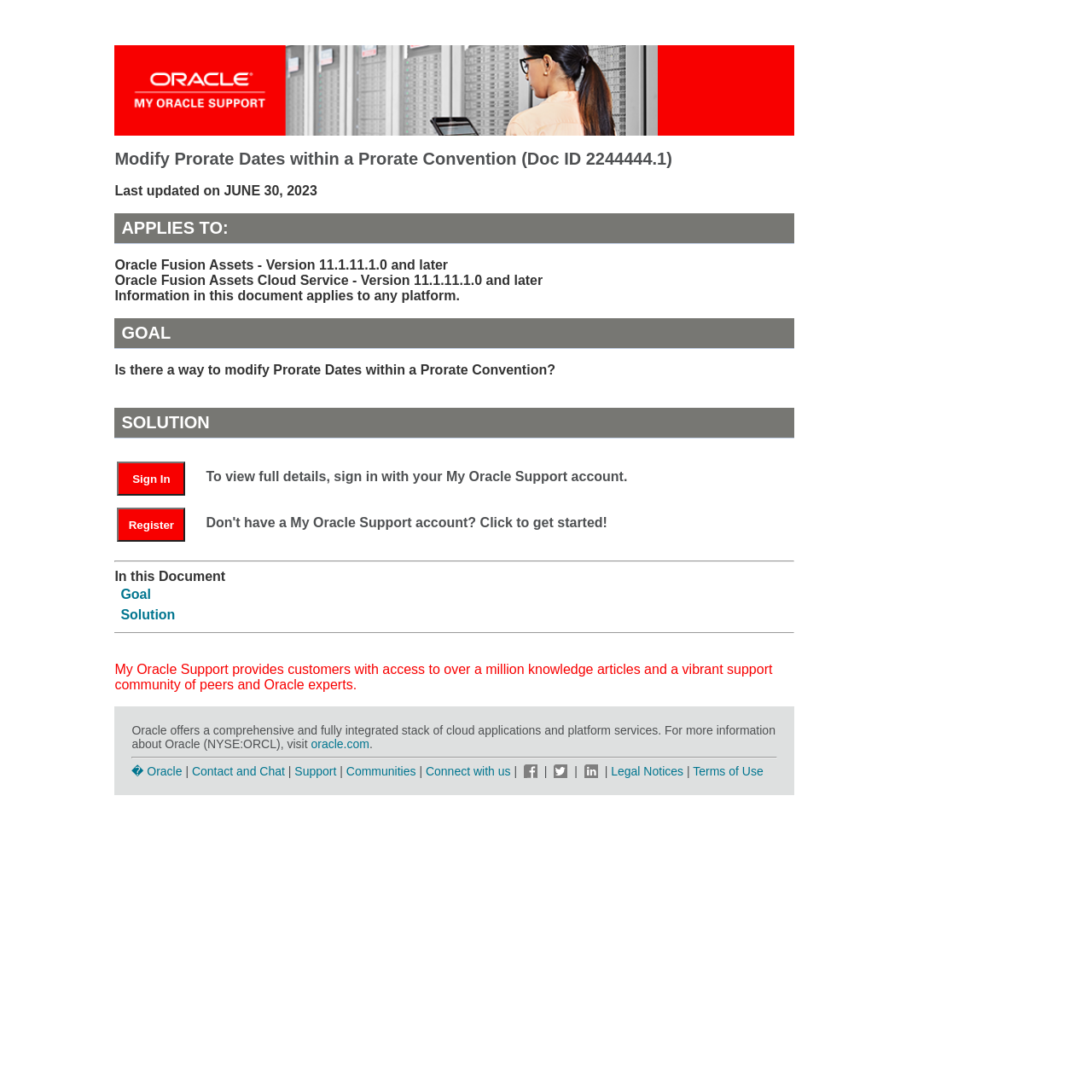What is the name of the support banner?
Please analyze the image and answer the question with as much detail as possible.

I found the answer by looking at the heading element with the text 'My Oracle Support Banner' which is located at the top of the webpage.